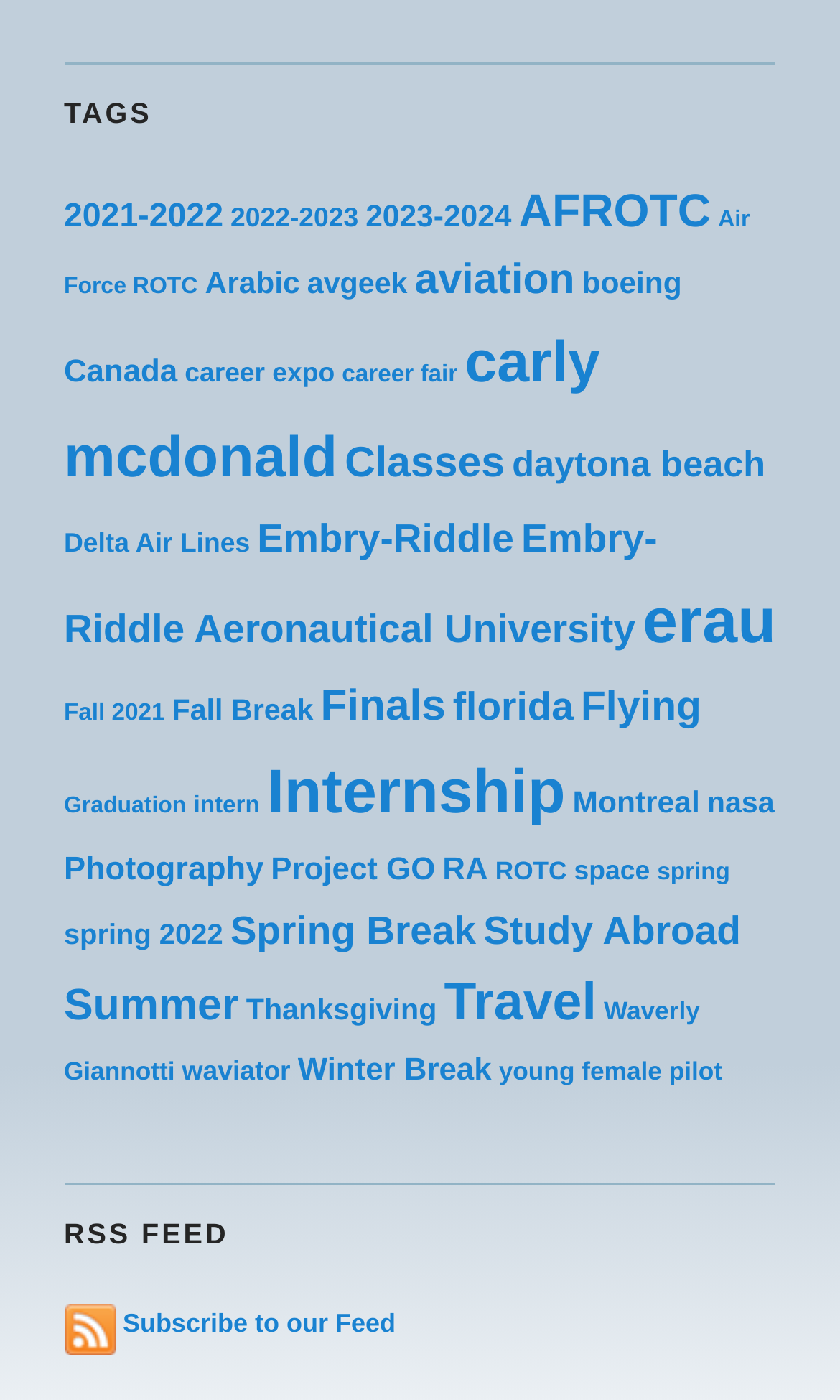Provide the bounding box coordinates of the UI element this sentence describes: "Project GO".

[0.322, 0.609, 0.518, 0.634]